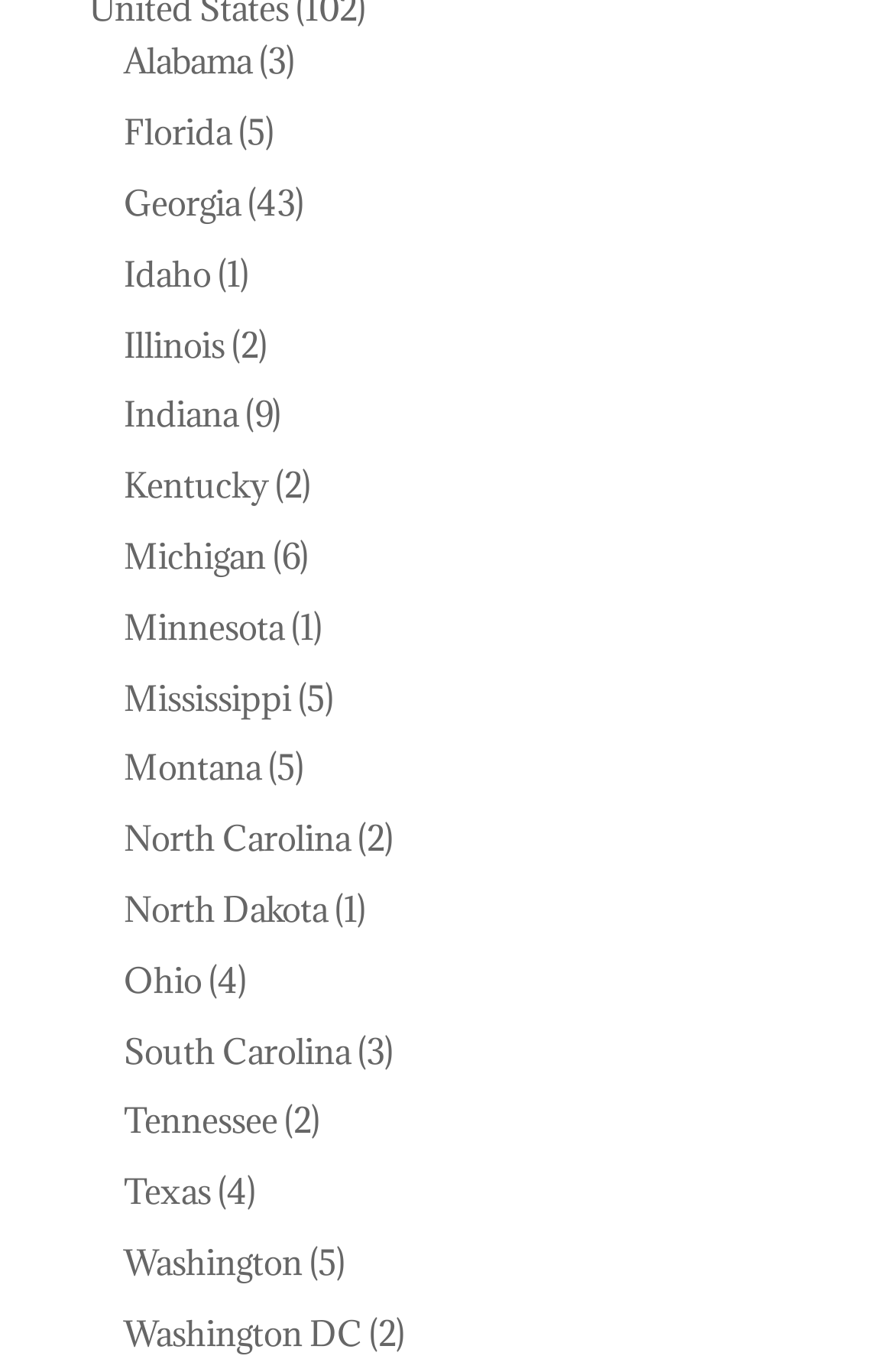Locate the bounding box coordinates of the clickable area to execute the instruction: "Explore Idaho". Provide the coordinates as four float numbers between 0 and 1, represented as [left, top, right, bottom].

[0.138, 0.184, 0.236, 0.215]